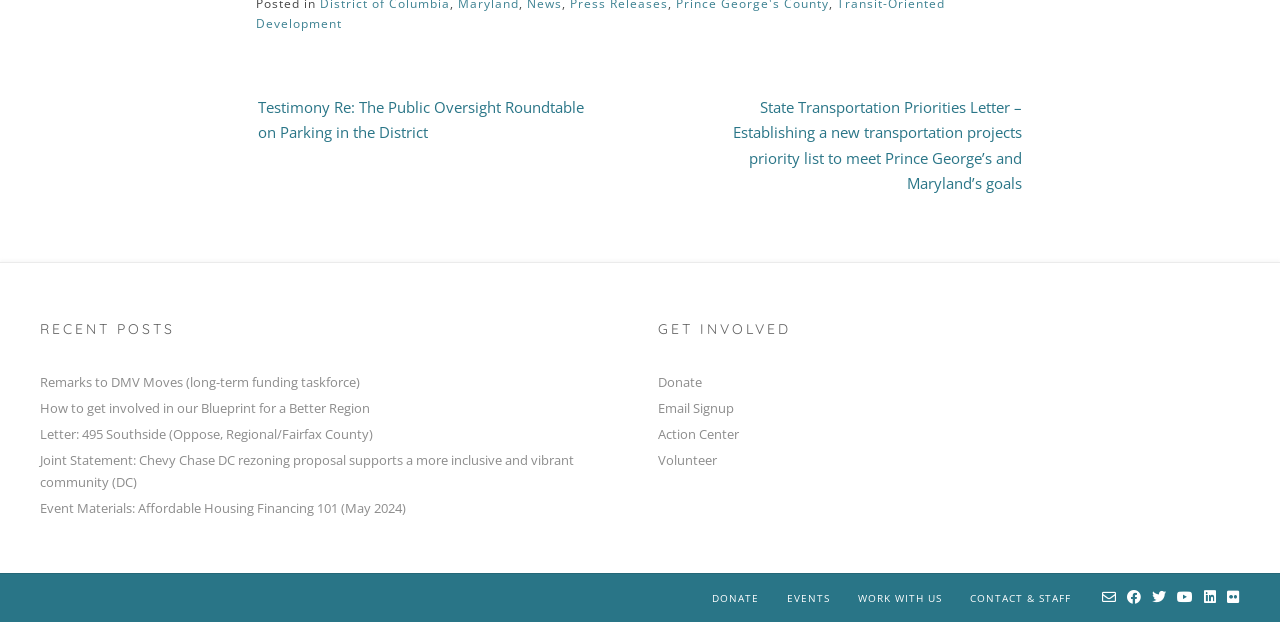Please identify the bounding box coordinates of the clickable region that I should interact with to perform the following instruction: "Call the phone number". The coordinates should be expressed as four float numbers between 0 and 1, i.e., [left, top, right, bottom].

None